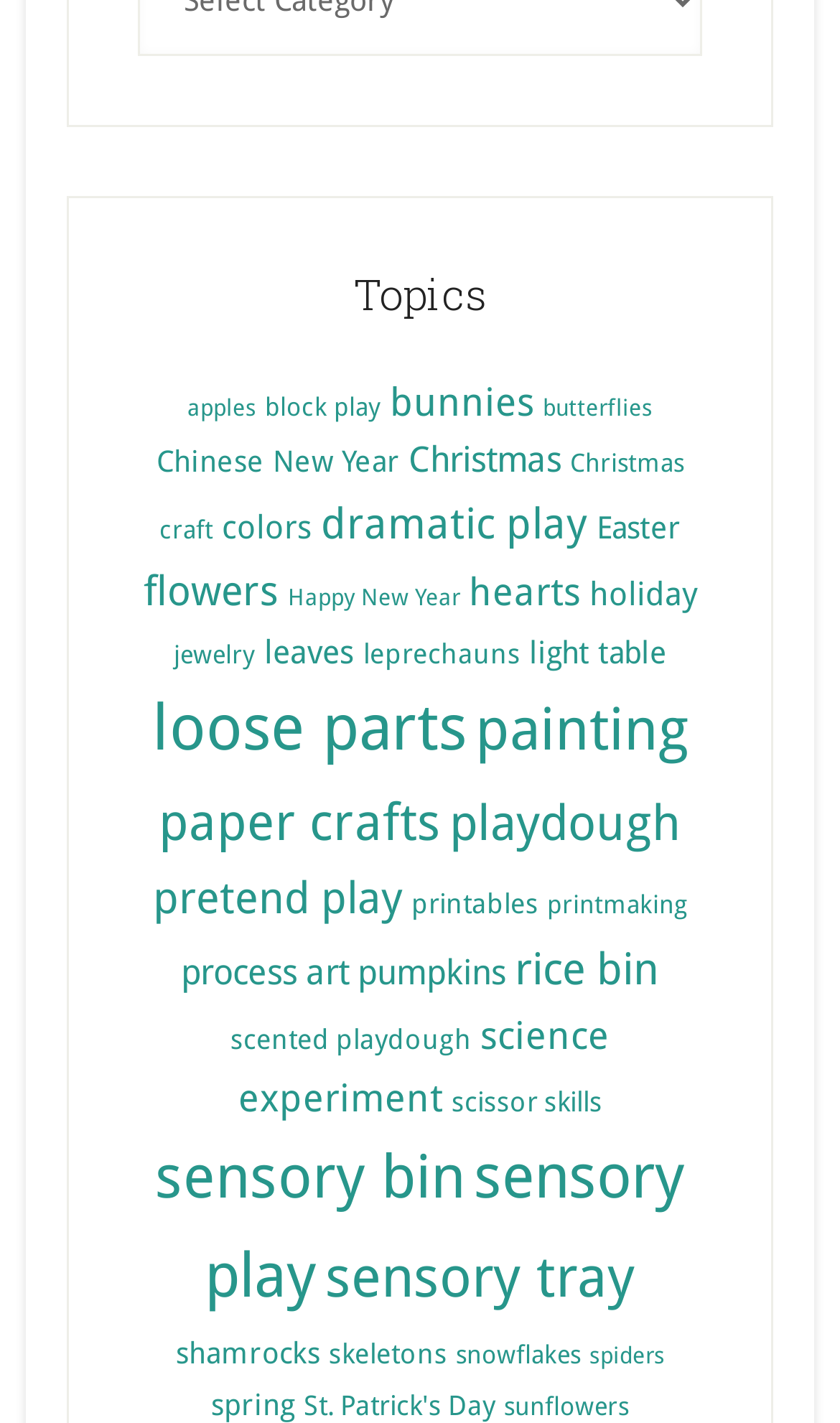Please determine the bounding box coordinates, formatted as (top-left x, top-left y, bottom-right x, bottom-right y), with all values as floating point numbers between 0 and 1. Identify the bounding box of the region described as: playdough

[0.535, 0.558, 0.812, 0.598]